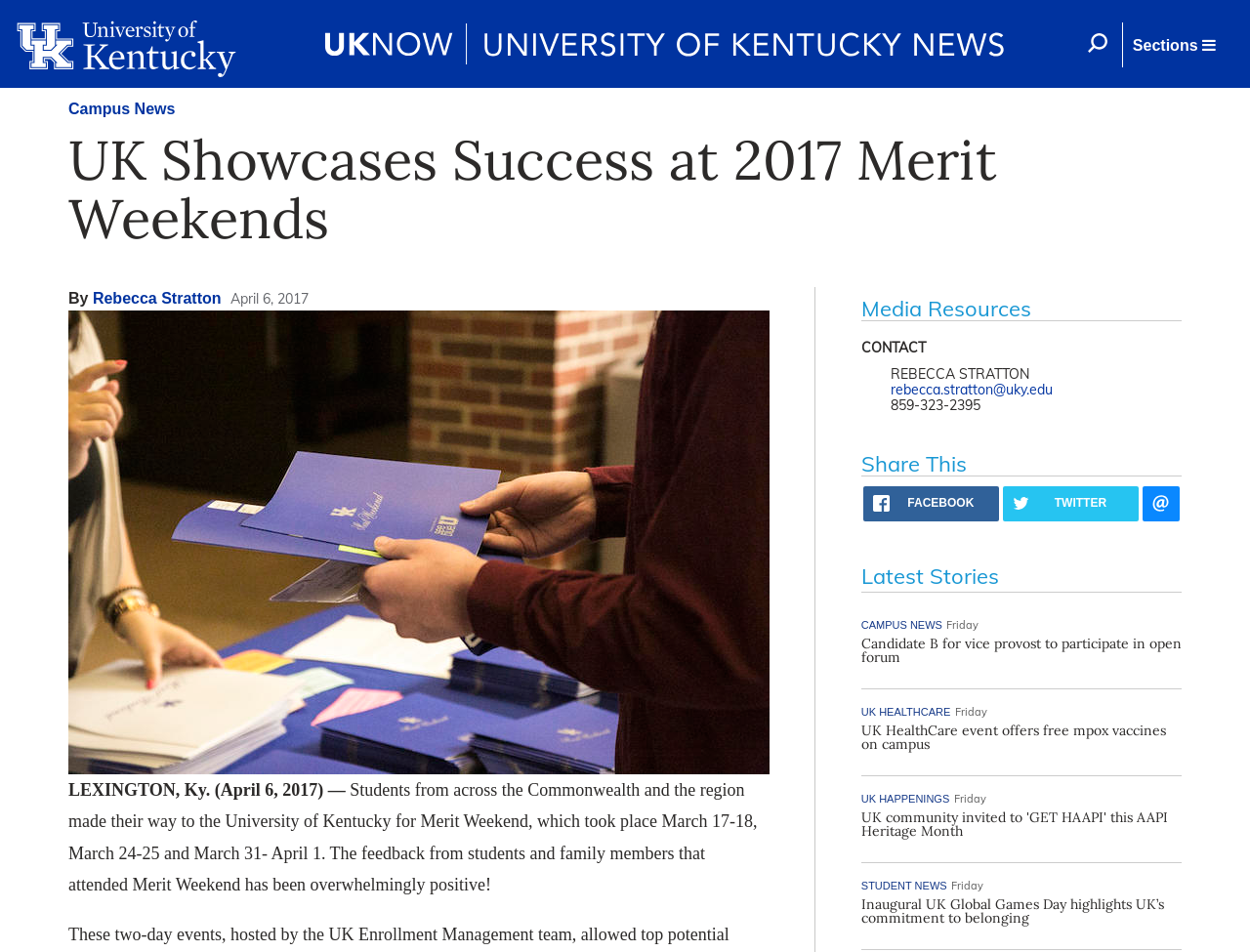Determine the bounding box coordinates of the clickable region to execute the instruction: "Share this on Facebook". The coordinates should be four float numbers between 0 and 1, denoted as [left, top, right, bottom].

[0.69, 0.511, 0.799, 0.547]